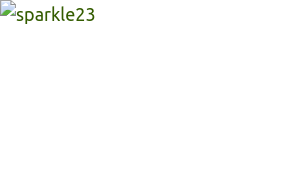Paint a vivid picture with your description of the image.

The image titled "sparkle23" features a vibrant and engaging visual element likely related to the gameplay mechanics or features of the game "Sparkle 2." This game is noted for its strategic combination of matching orbs and utilizing power-ups effectively to enhance player performance. In the context of the game's mechanics, this image may represent one of the many power-ups available to players, which include capabilities like destroying specific rows of marbles or generating matches with orbs of various colors. The accompanying text in the surrounding content emphasizes the importance of combos and the diverse shapes and sizes of power-ups, suggesting that this image plays a role in illustrating the captivating visual style of the game’s graphics.